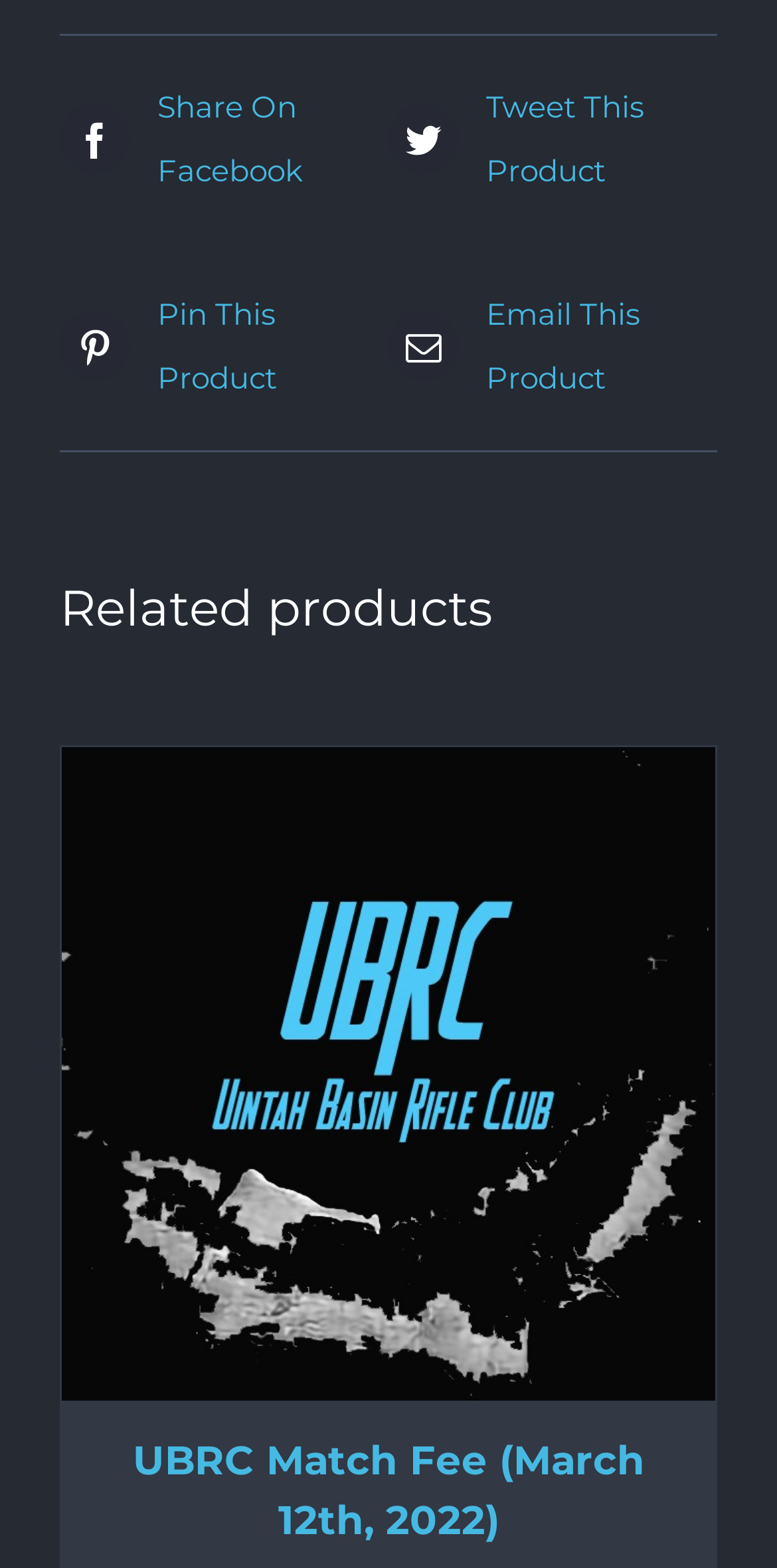How many social media platforms are available to share a product?
Based on the visual details in the image, please answer the question thoroughly.

There are 4 social media platforms available to share a product because there are 4 link elements with the text 'Share On Facebook', 'Tweet This Product', 'Pin This Product', and 'Email This Product' located at the top of the webpage.